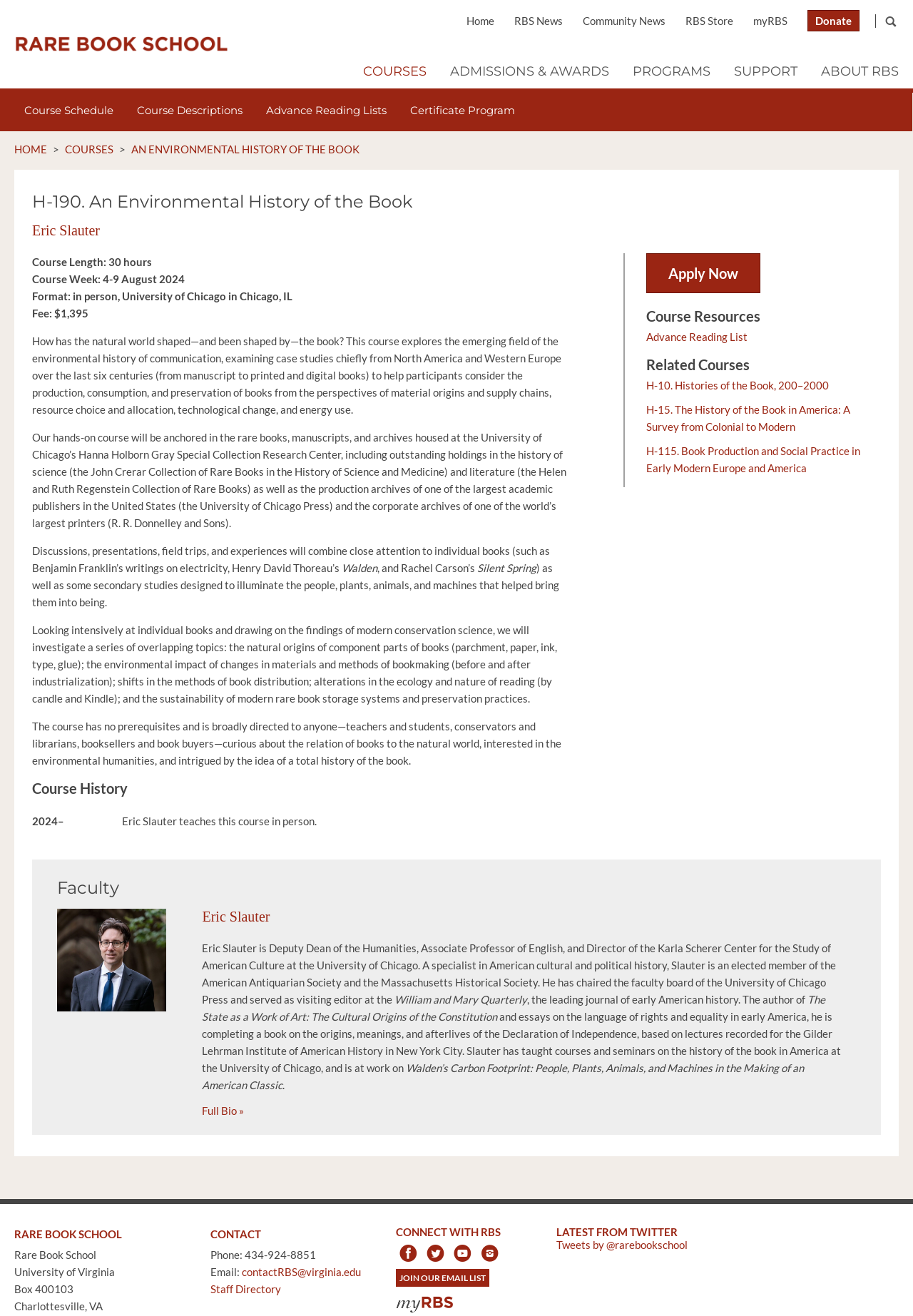Can you provide the bounding box coordinates for the element that should be clicked to implement the instruction: "Learn more about the instructor"?

[0.221, 0.691, 0.924, 0.703]